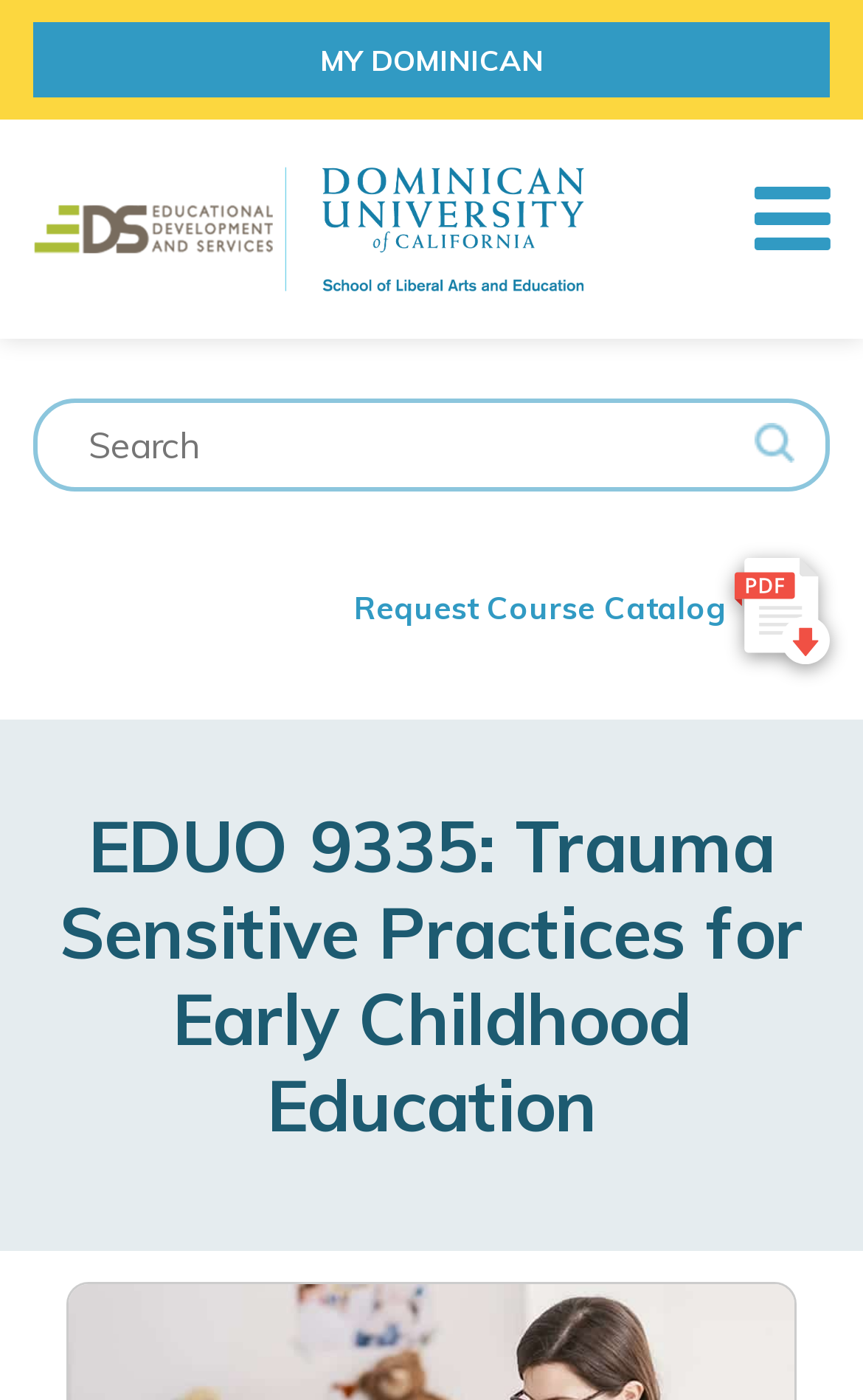What is the purpose of the search box?
Using the information from the image, give a concise answer in one word or a short phrase.

To search the website